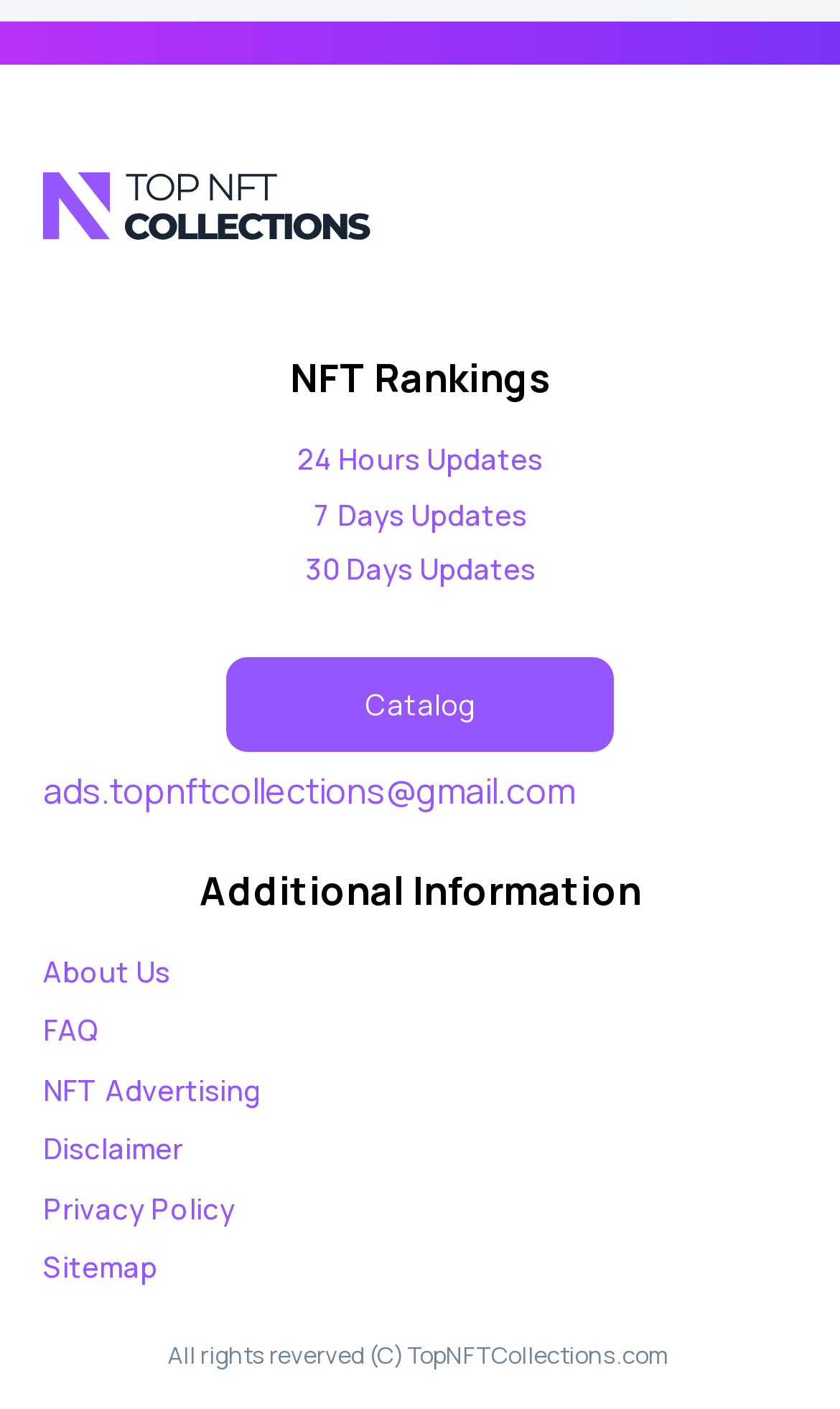Locate the bounding box coordinates of the clickable element to fulfill the following instruction: "Contact via email". Provide the coordinates as four float numbers between 0 and 1 in the format [left, top, right, bottom].

[0.051, 0.544, 0.685, 0.577]